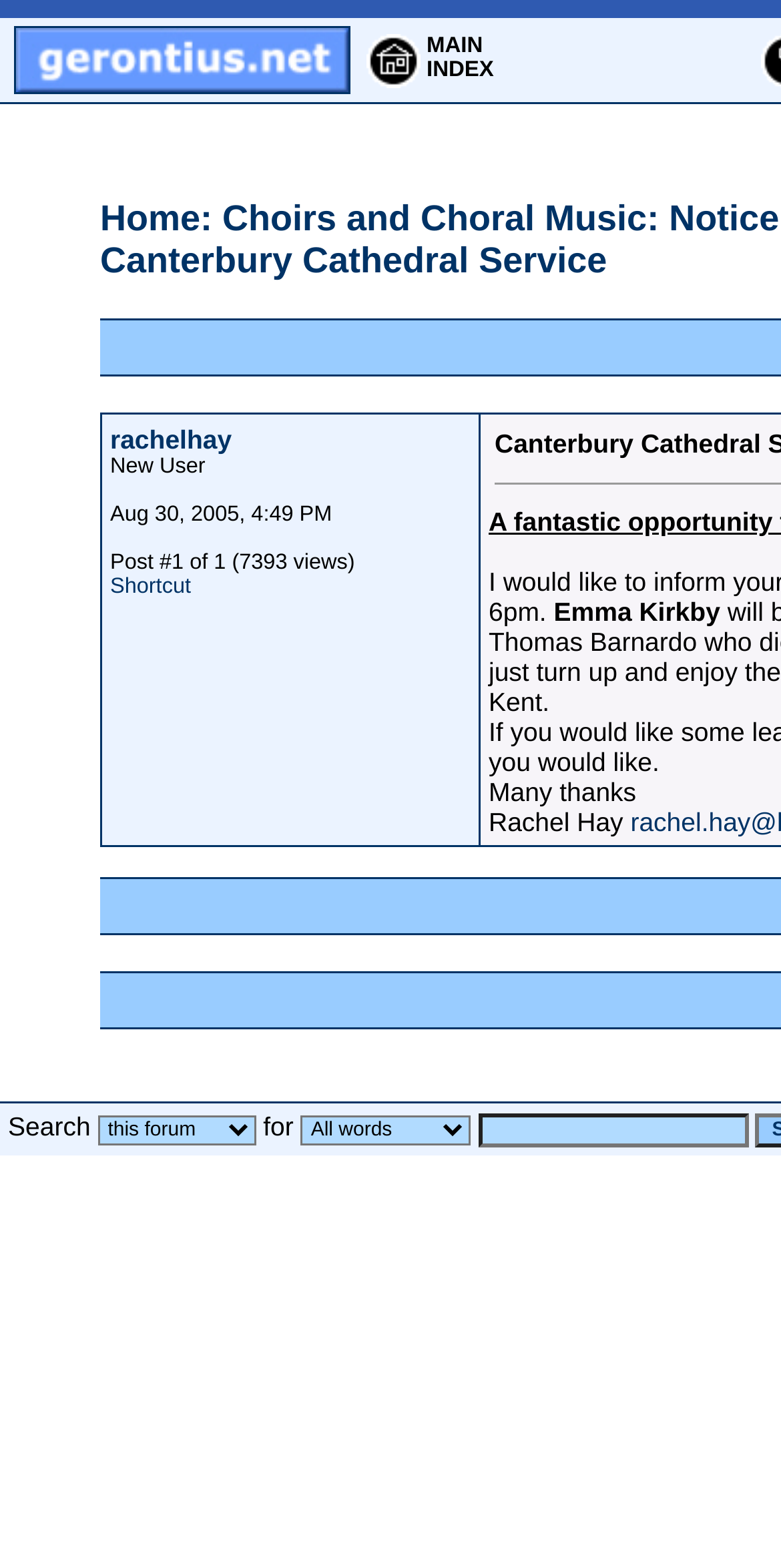What is the purpose of the comboboxes?
Using the image provided, answer with just one word or phrase.

Selecting options